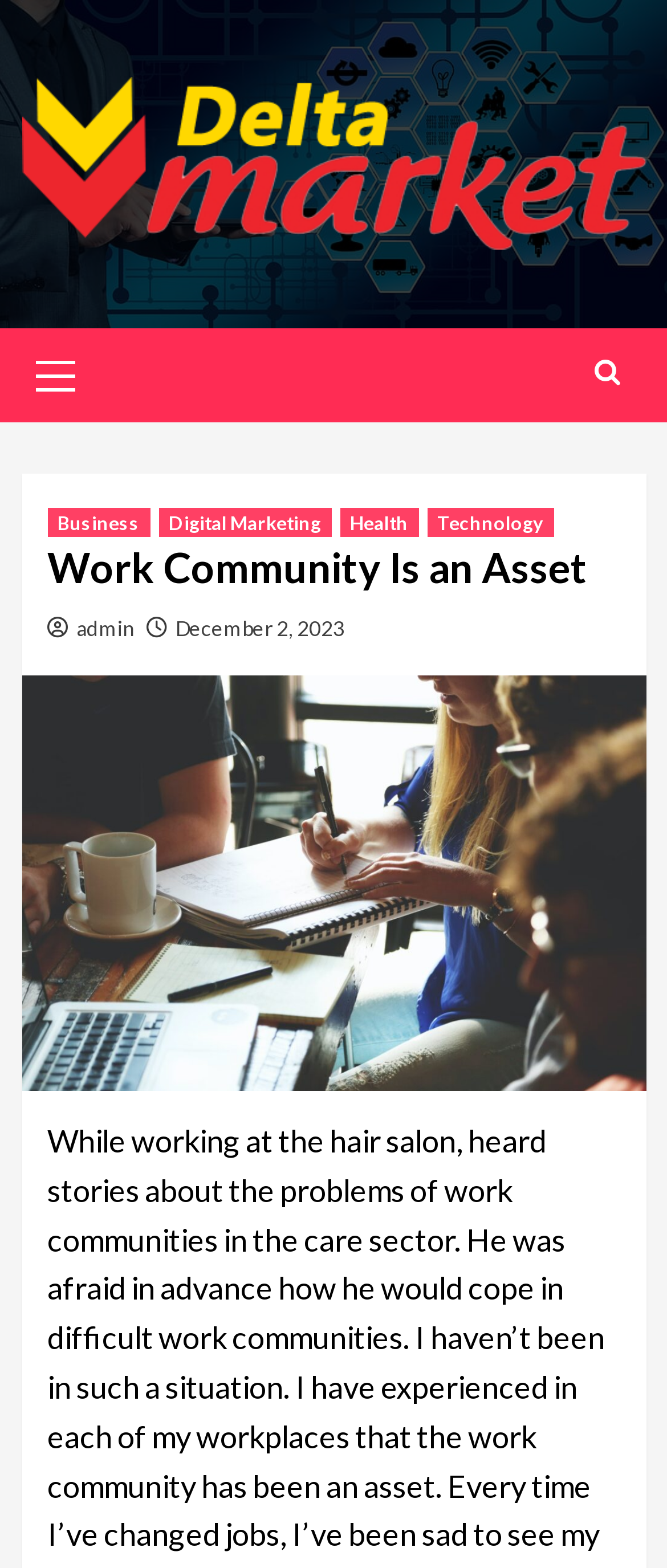Please provide a detailed answer to the question below by examining the image:
What are the main categories on the website?

By examining the links under the header, I found four main categories: Business, Digital Marketing, Health, and Technology. These categories are likely the primary topics or sections of the website.